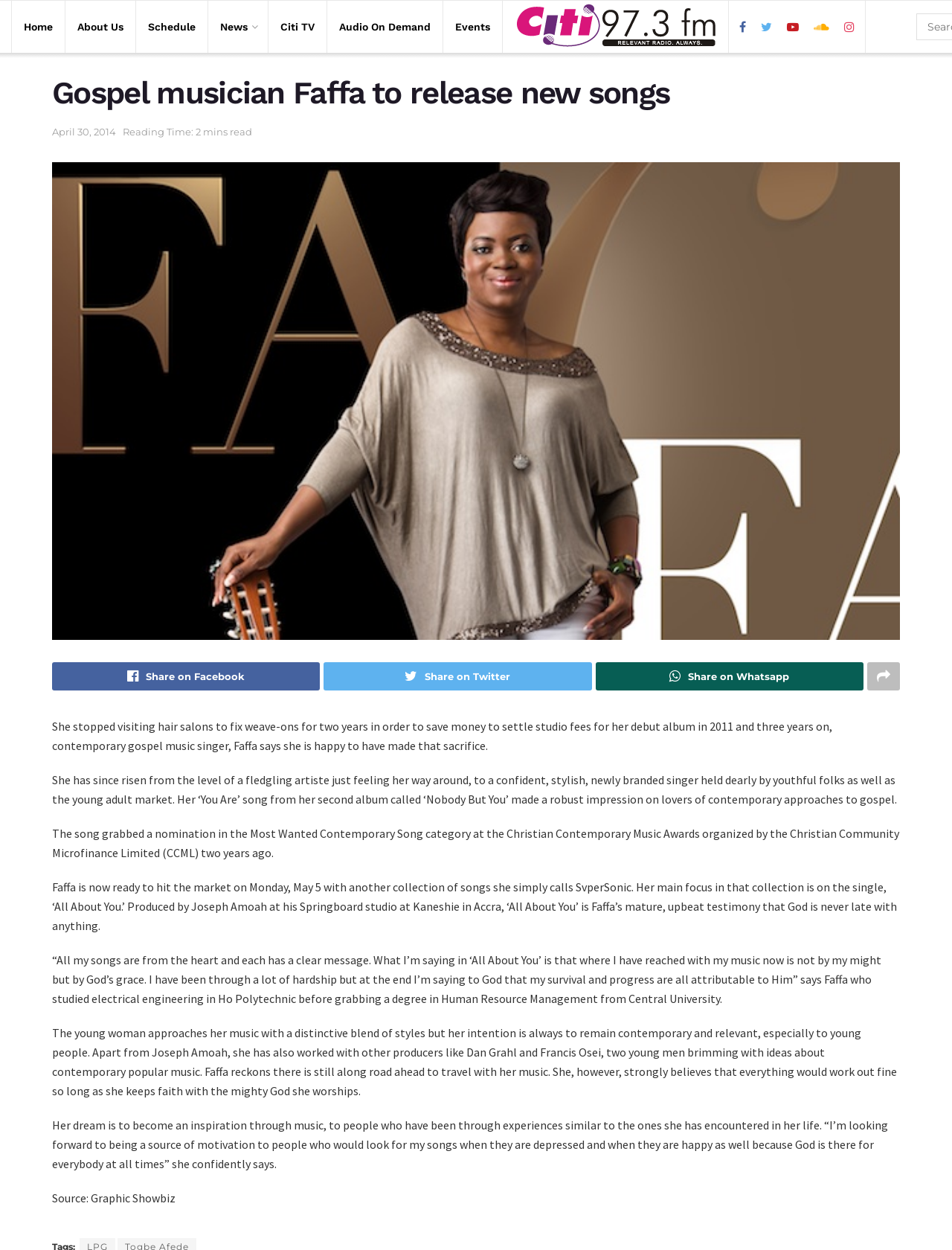What is the name of the university where Faffa studied Human Resource Management?
Answer the question with a single word or phrase, referring to the image.

Central University